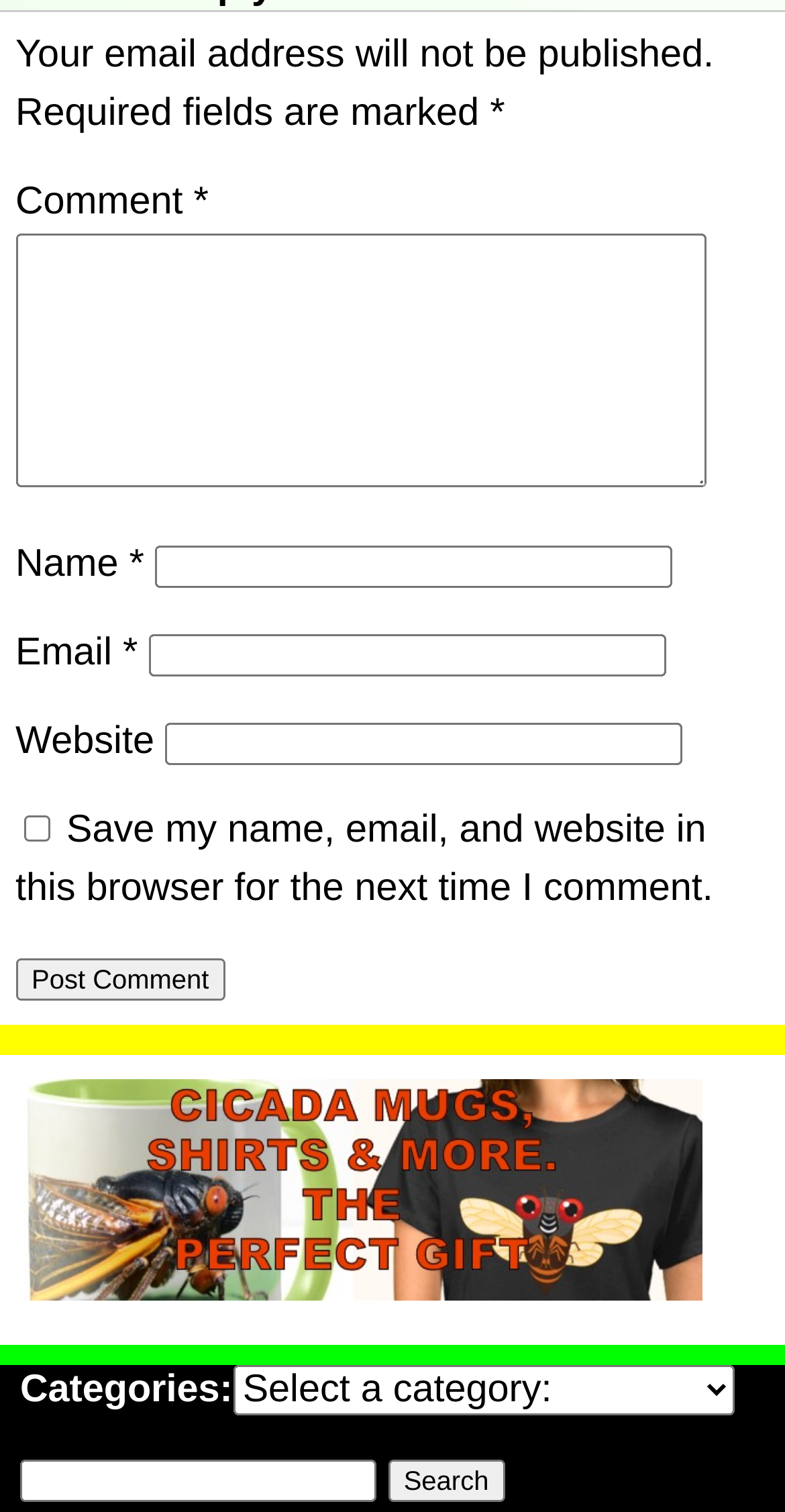Find the UI element described as: "name="submit" value="Post Comment"" and predict its bounding box coordinates. Ensure the coordinates are four float numbers between 0 and 1, [left, top, right, bottom].

[0.02, 0.634, 0.287, 0.662]